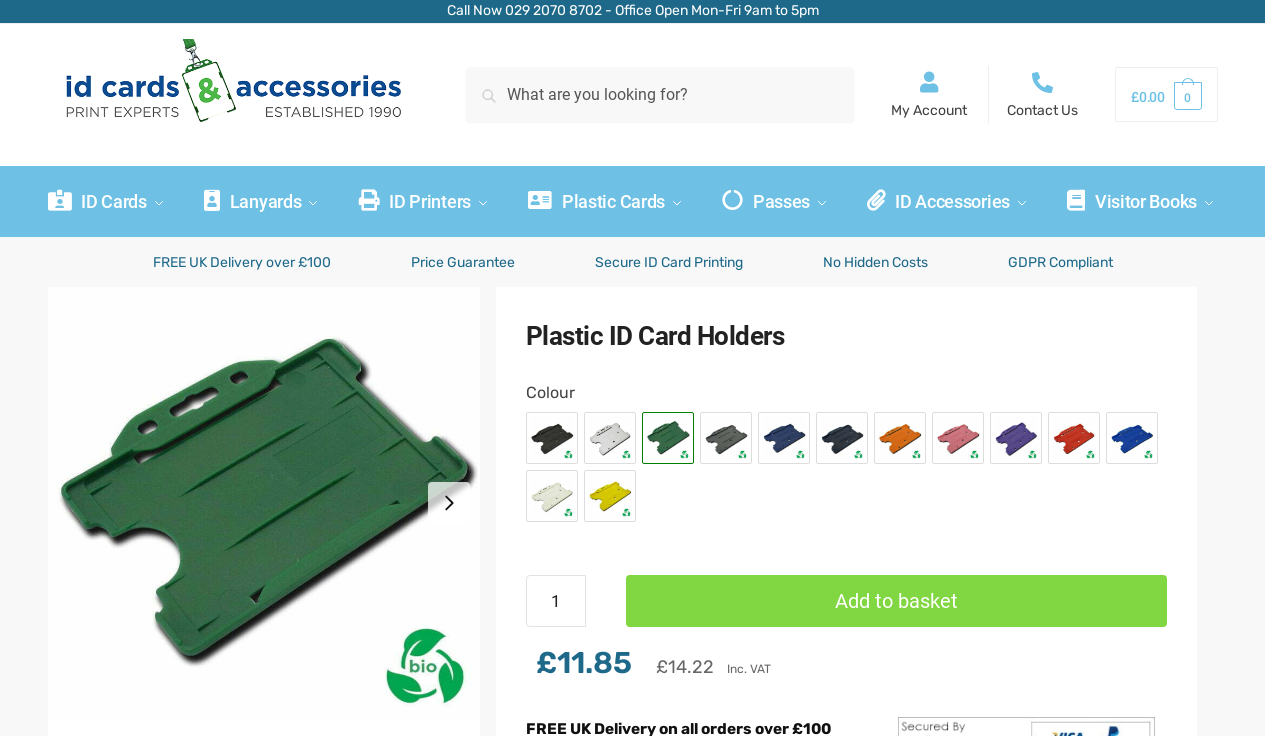Extract the bounding box for the UI element that matches this description: "title="Purple Plastic ID Card Holder"".

[0.776, 0.552, 0.811, 0.612]